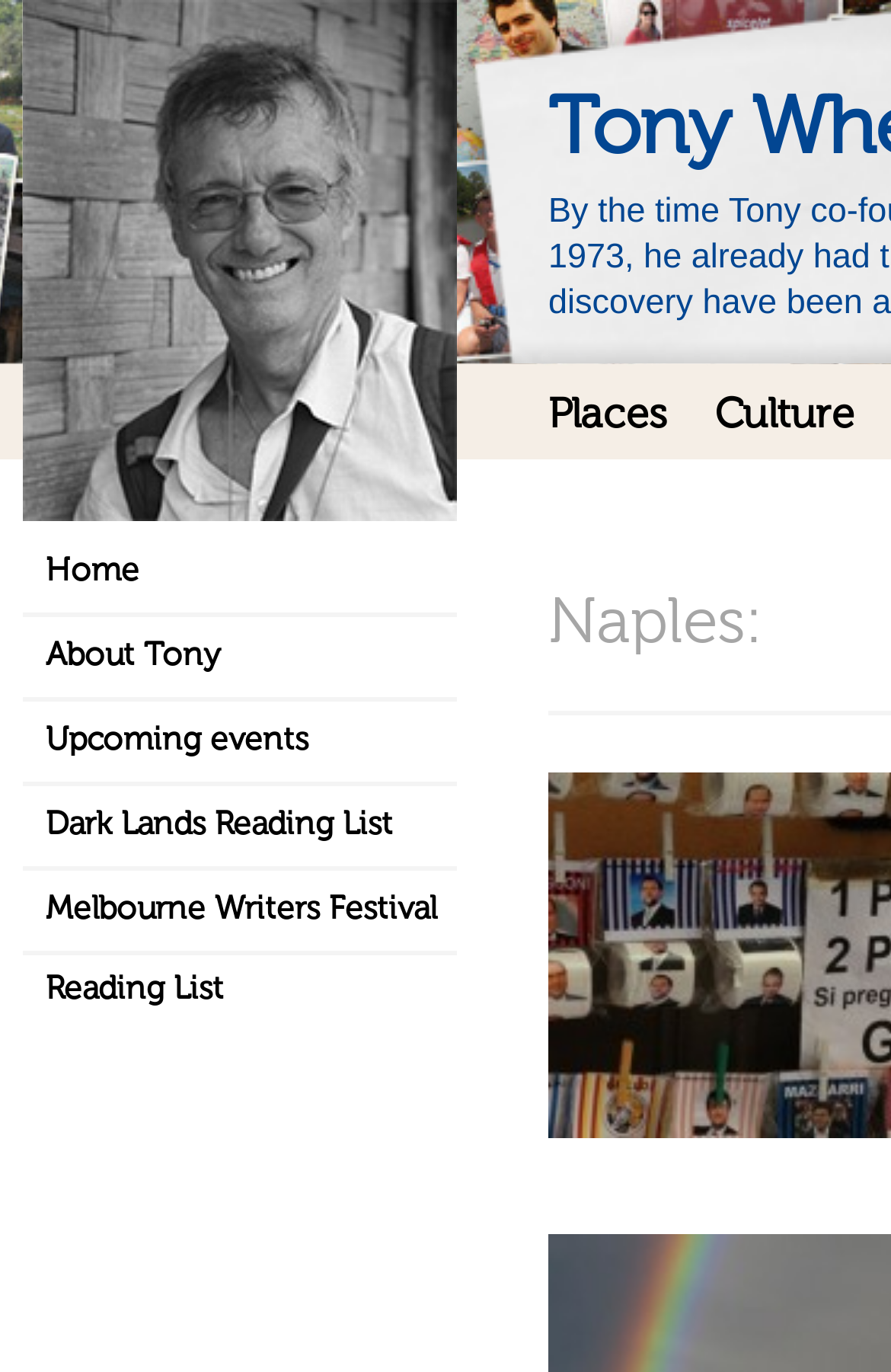Answer the question in a single word or phrase:
What is the first link on the top left?

Tony Wheeler’s Travels